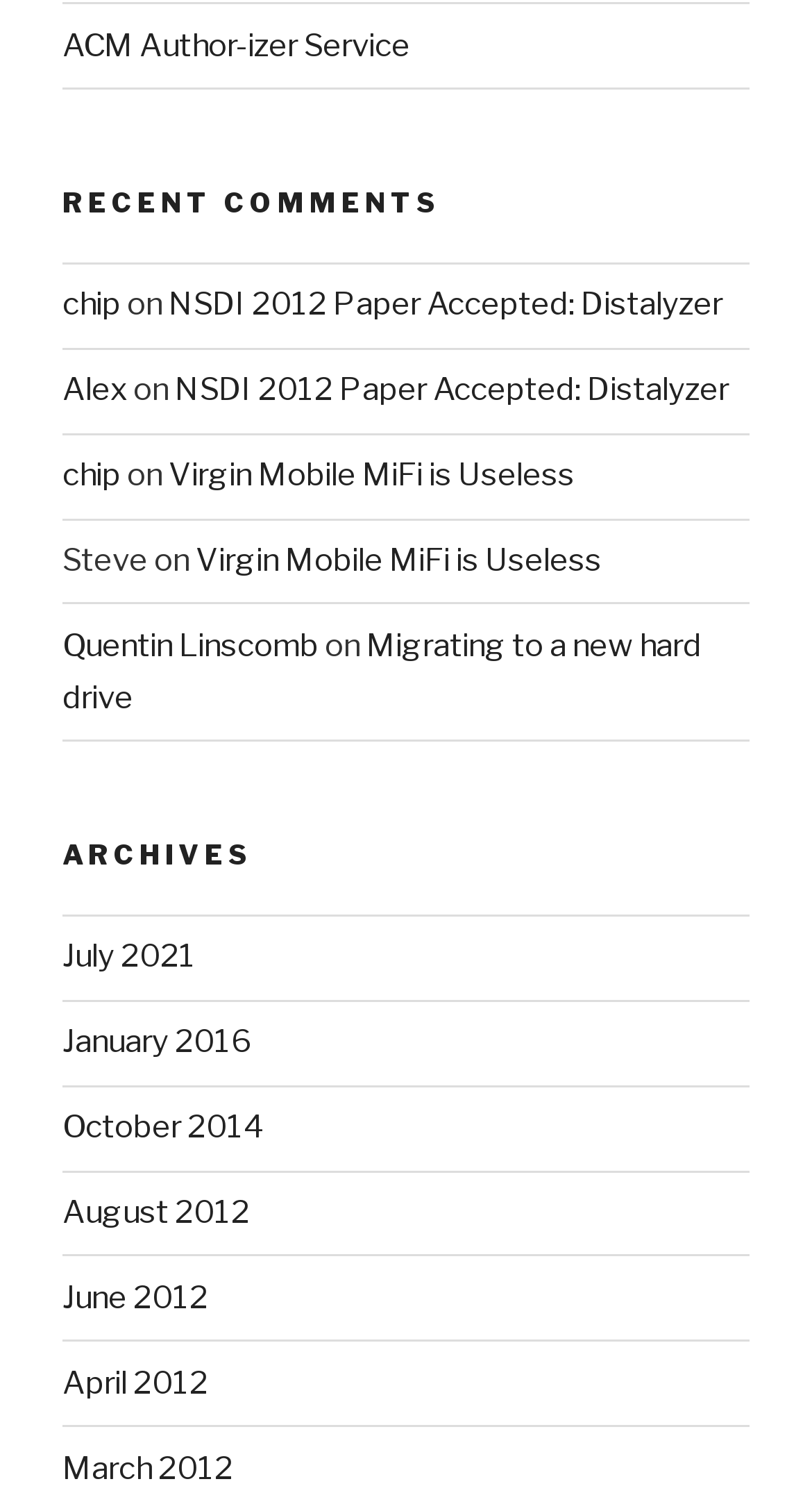Locate the bounding box coordinates of the area to click to fulfill this instruction: "read post about Virgin Mobile MiFi". The bounding box should be presented as four float numbers between 0 and 1, in the order [left, top, right, bottom].

[0.077, 0.304, 0.708, 0.329]